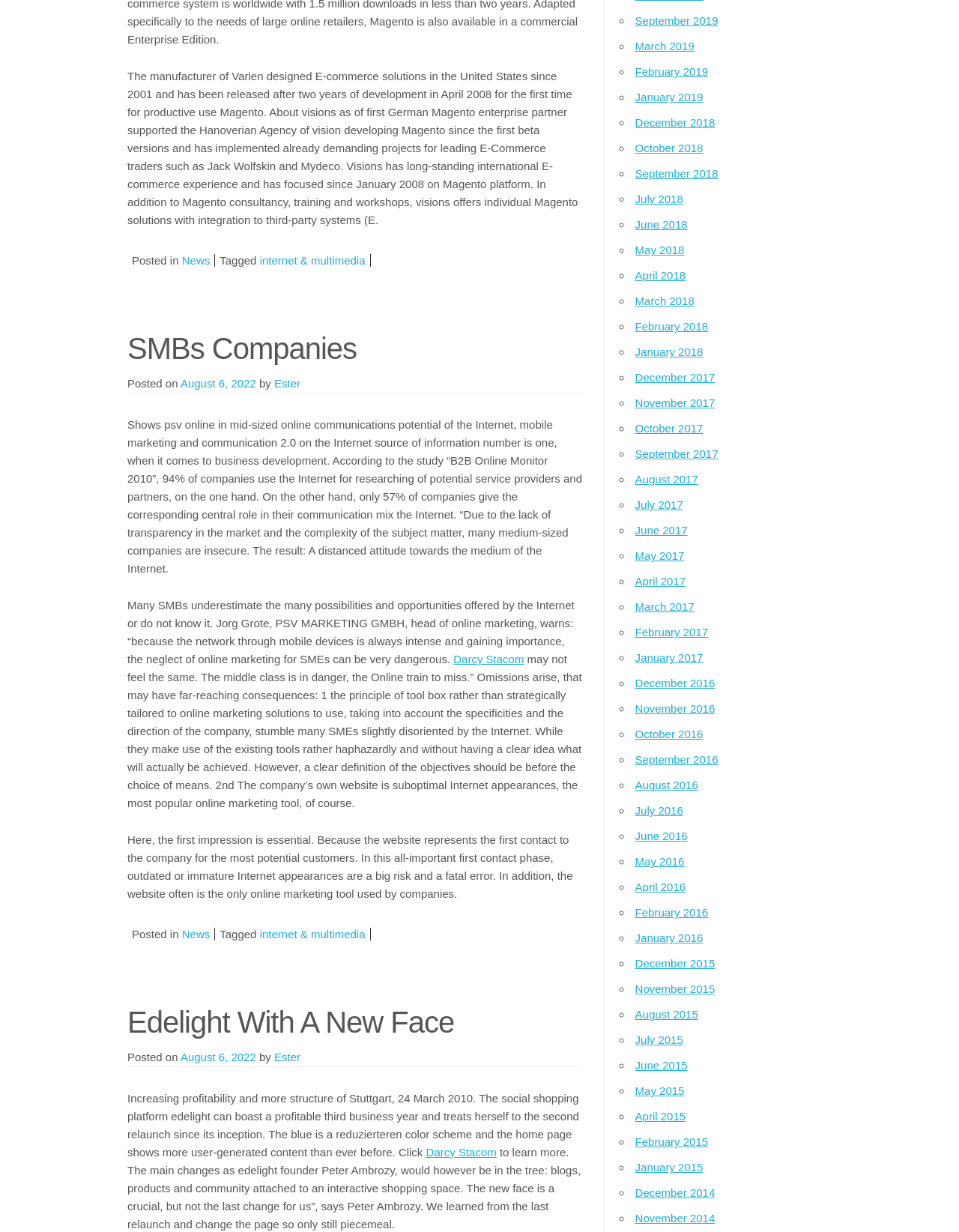Determine the bounding box coordinates for the area you should click to complete the following instruction: "Click on 'SMBs Companies'".

[0.133, 0.269, 0.372, 0.296]